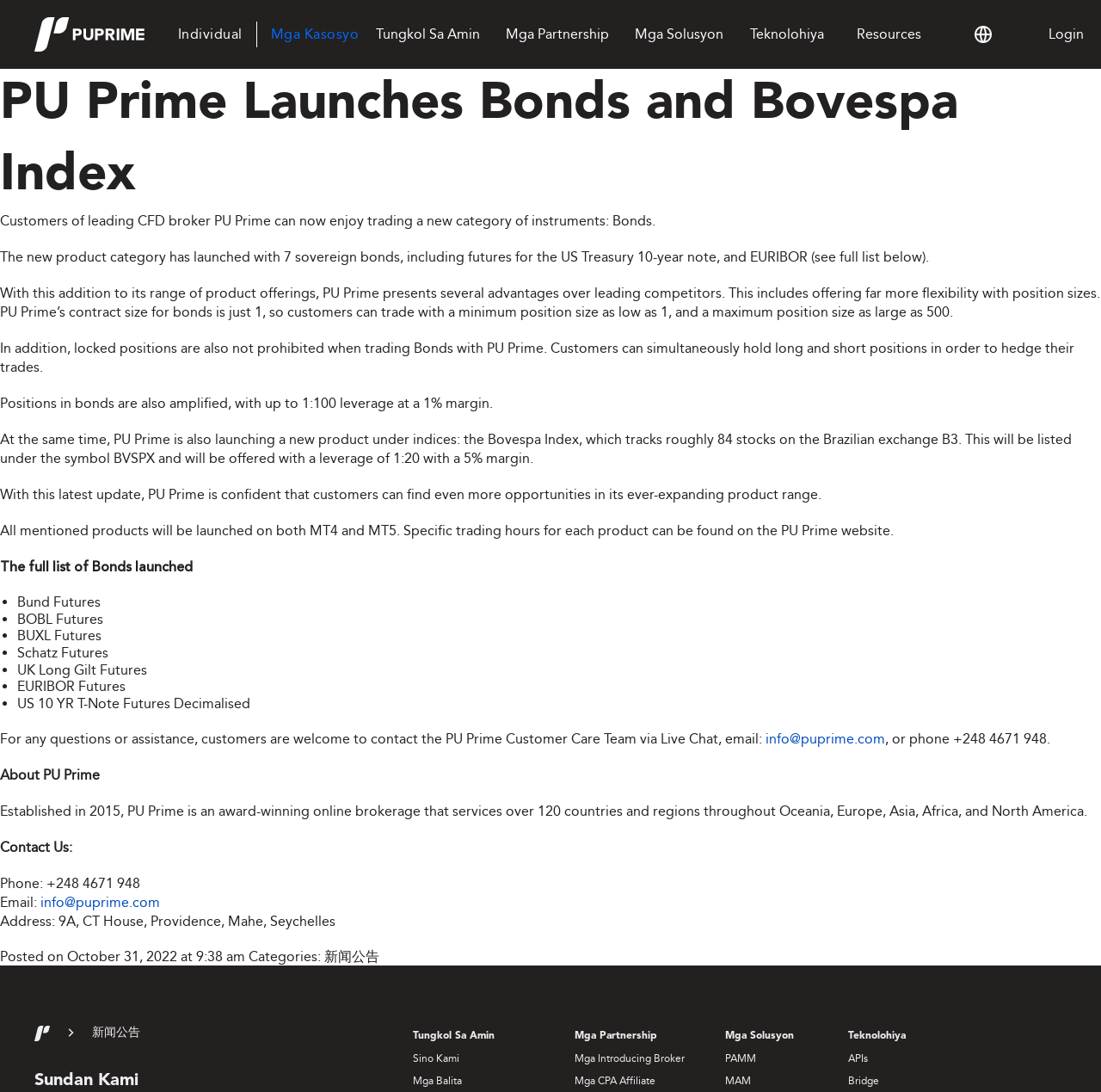Indicate the bounding box coordinates of the element that must be clicked to execute the instruction: "Click on the 'Individual' link". The coordinates should be given as four float numbers between 0 and 1, i.e., [left, top, right, bottom].

[0.161, 0.023, 0.22, 0.04]